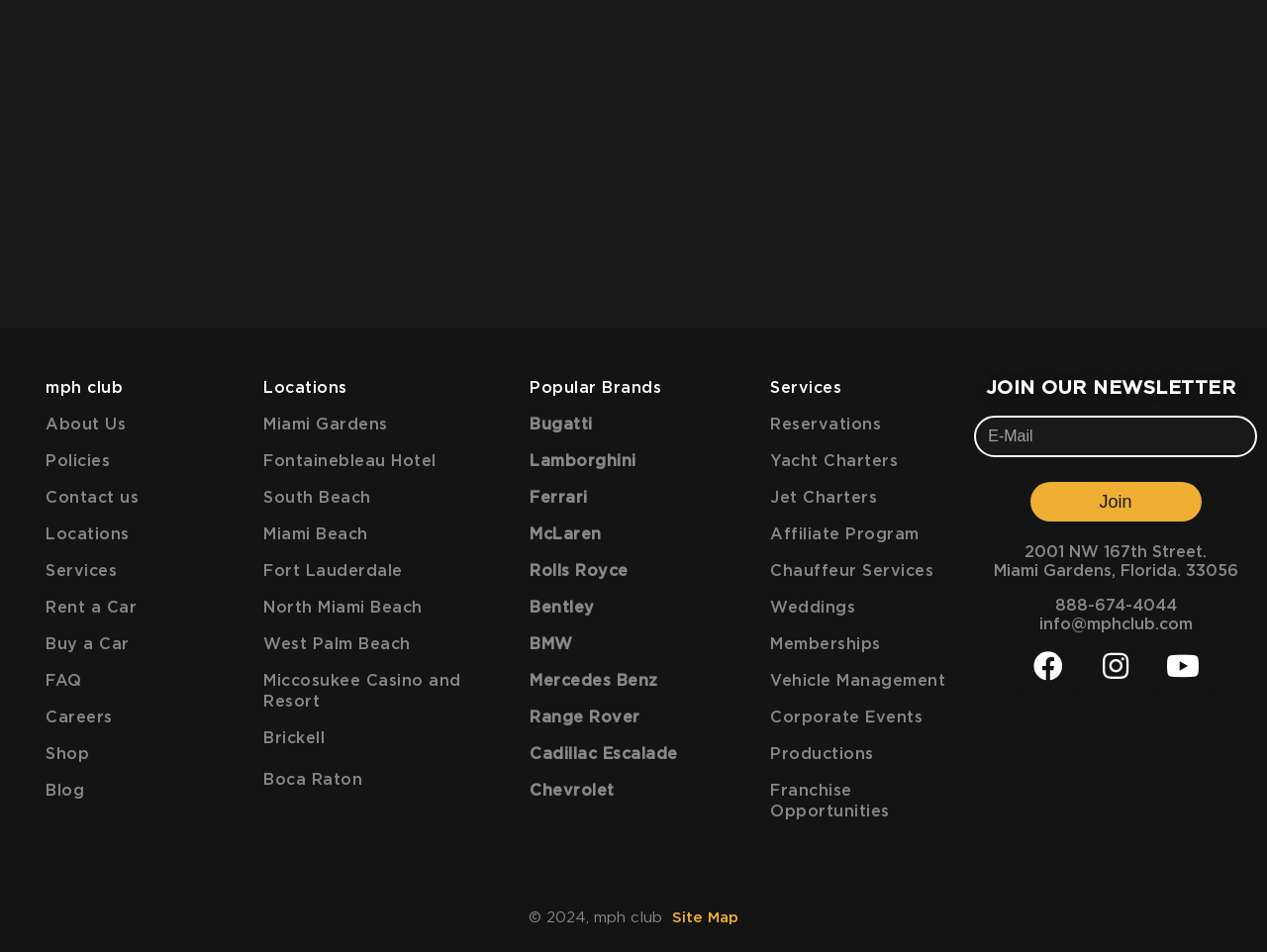Predict the bounding box coordinates for the UI element described as: "Miami Gardens". The coordinates should be four float numbers between 0 and 1, presented as [left, top, right, bottom].

[0.208, 0.438, 0.306, 0.454]